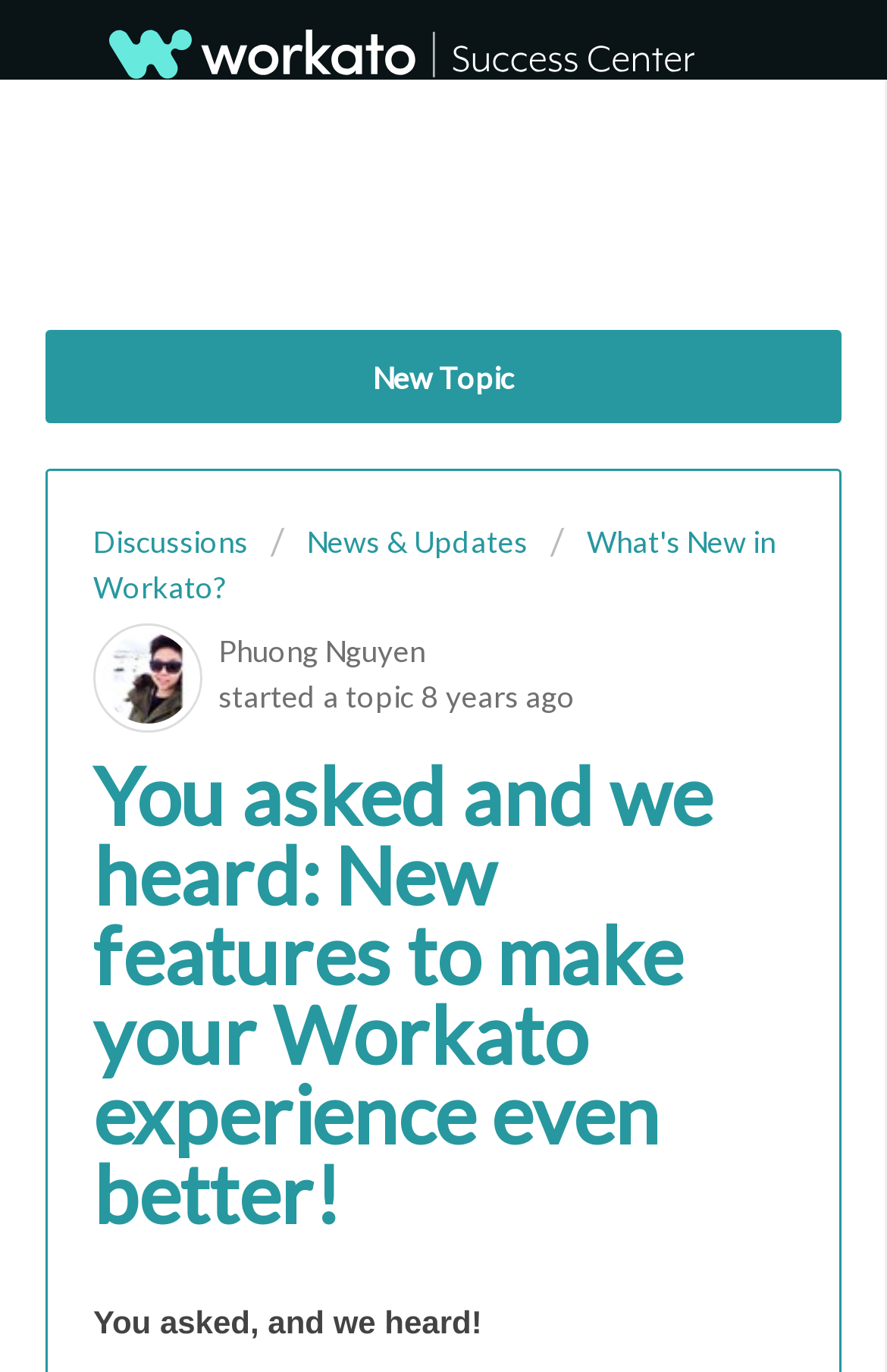Locate and extract the text of the main heading on the webpage.

You asked and we heard: New features to make your Workato experience even better!